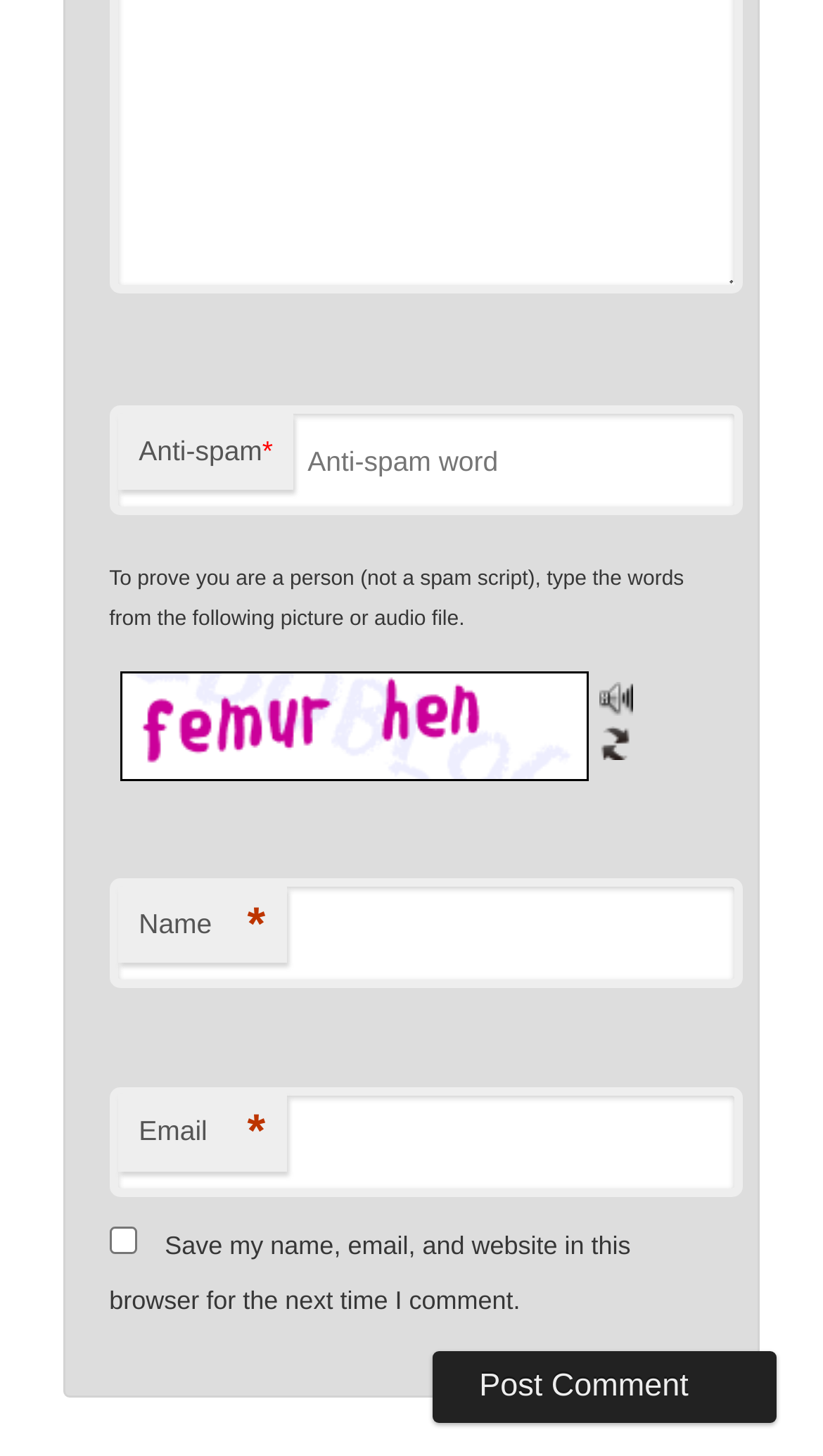Please provide a comprehensive answer to the question below using the information from the image: What is the purpose of the checkbox?

The checkbox is labeled 'Save my name, email, and website in this browser for the next time I comment.' This suggests that the checkbox is used to save the user's information so that they do not have to re-enter it the next time they want to post a comment.